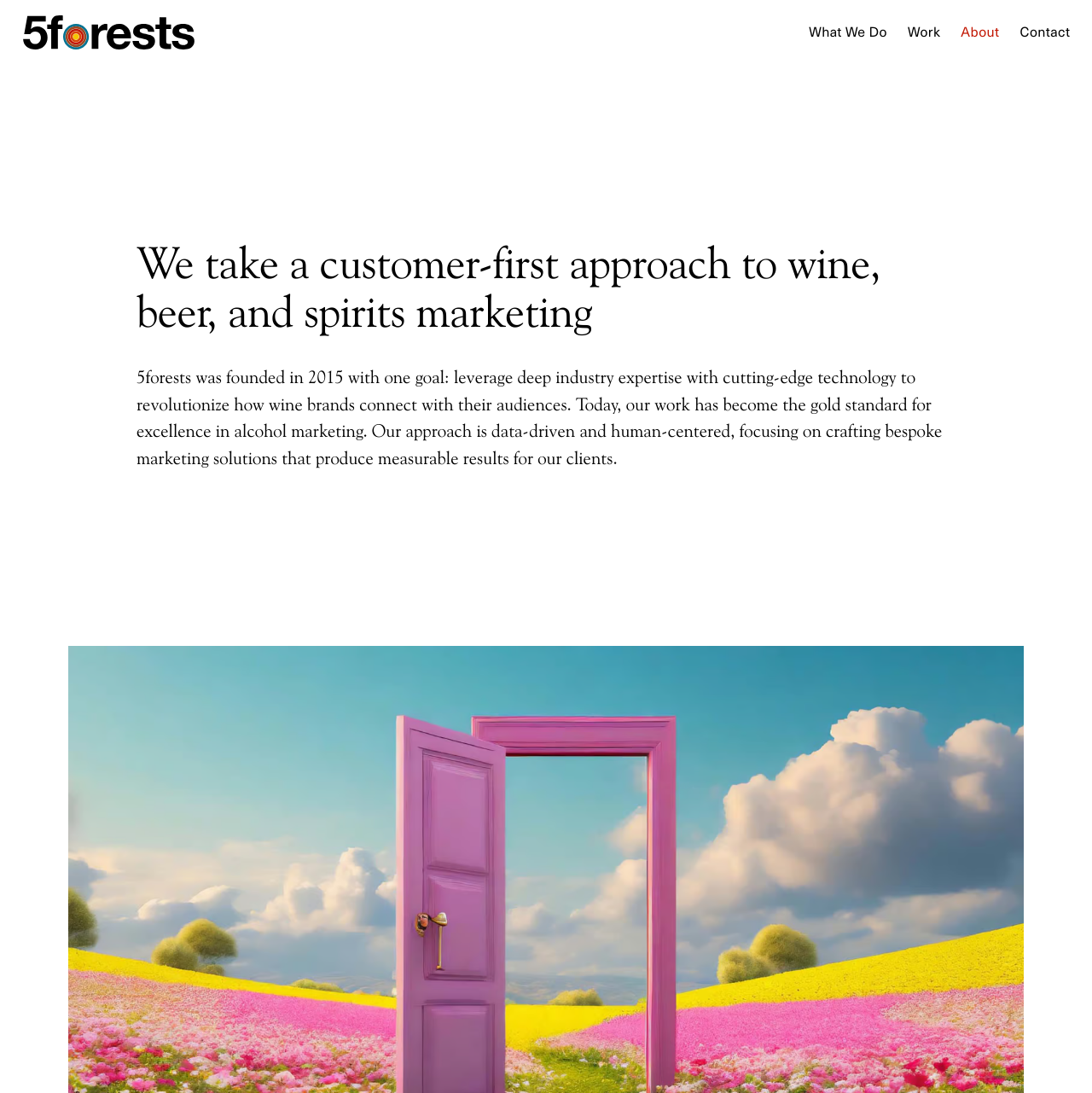Look at the image and answer the question in detail:
What approach does 5forests take to marketing?

The StaticText element mentions that 5forests' approach is 'data-driven and human-centered, focusing on crafting bespoke marketing solutions that produce measurable results for our clients.', which indicates that their approach to marketing is both data-driven and human-centered.